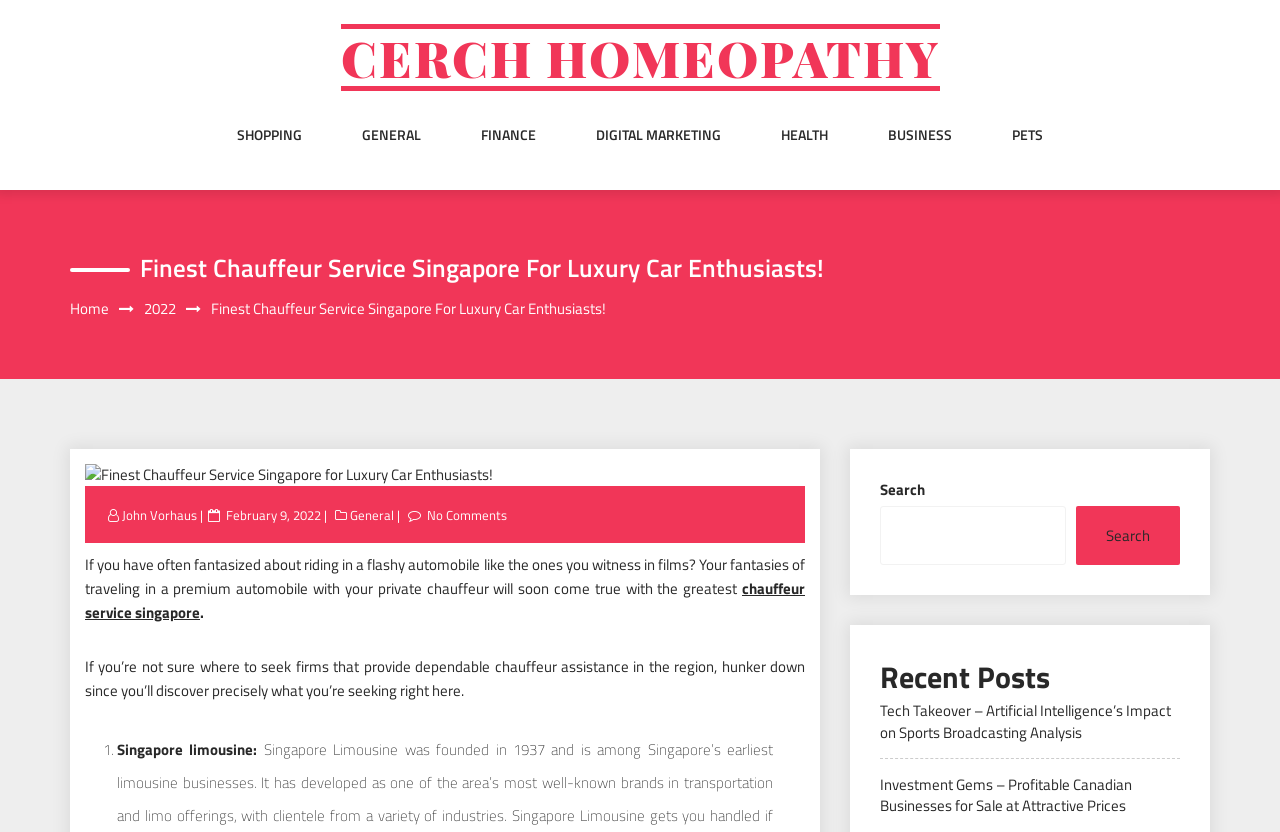Based on the image, give a detailed response to the question: What type of service is being offered?

The type of service being offered can be inferred from the text 'Finest Chauffeur Service Singapore For Luxury Car Enthusiasts!' which appears in multiple places on the webpage, including the heading and the image description.